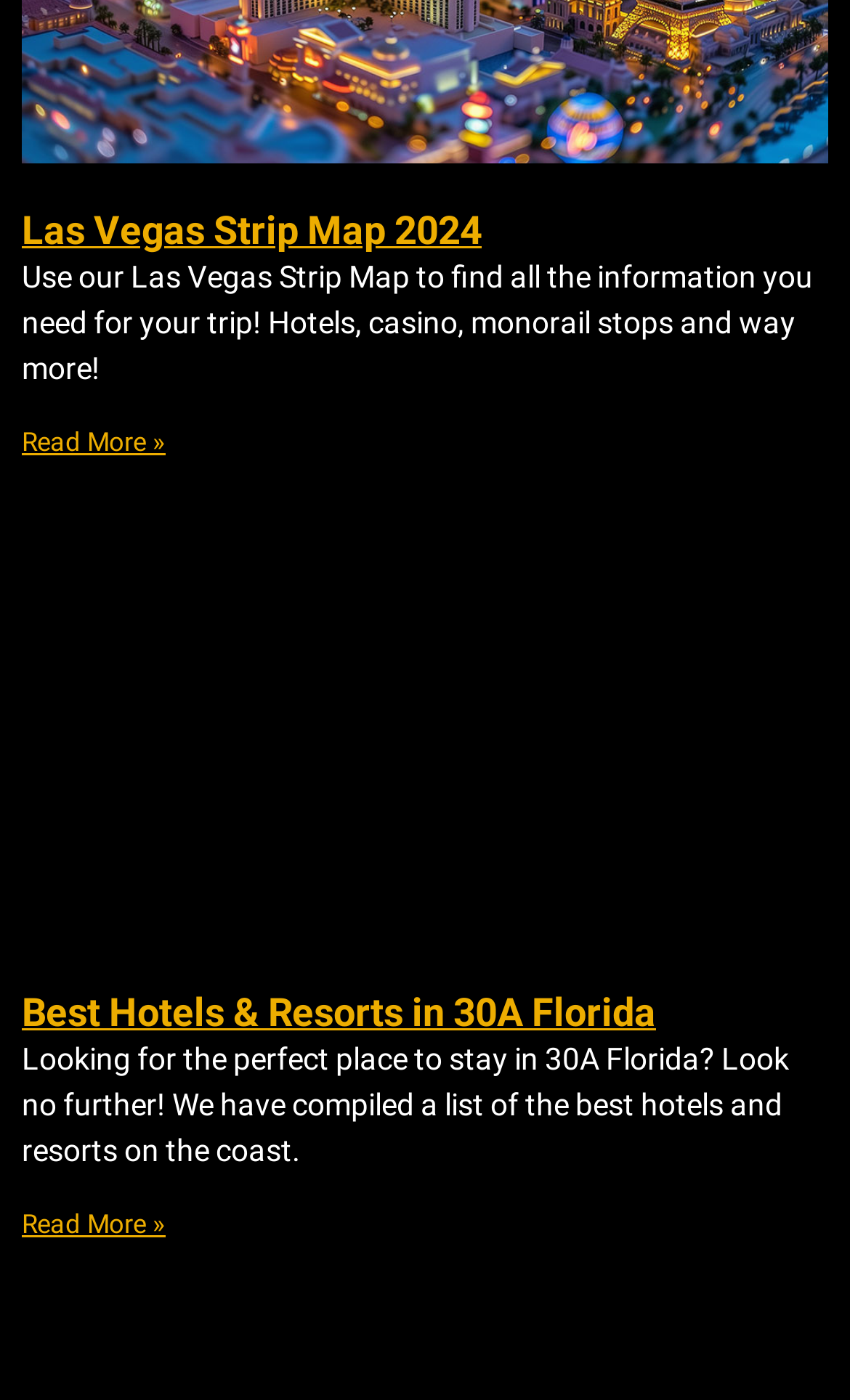Locate the bounding box of the user interface element based on this description: "Las Vegas Strip Map 2024".

[0.026, 0.149, 0.567, 0.181]